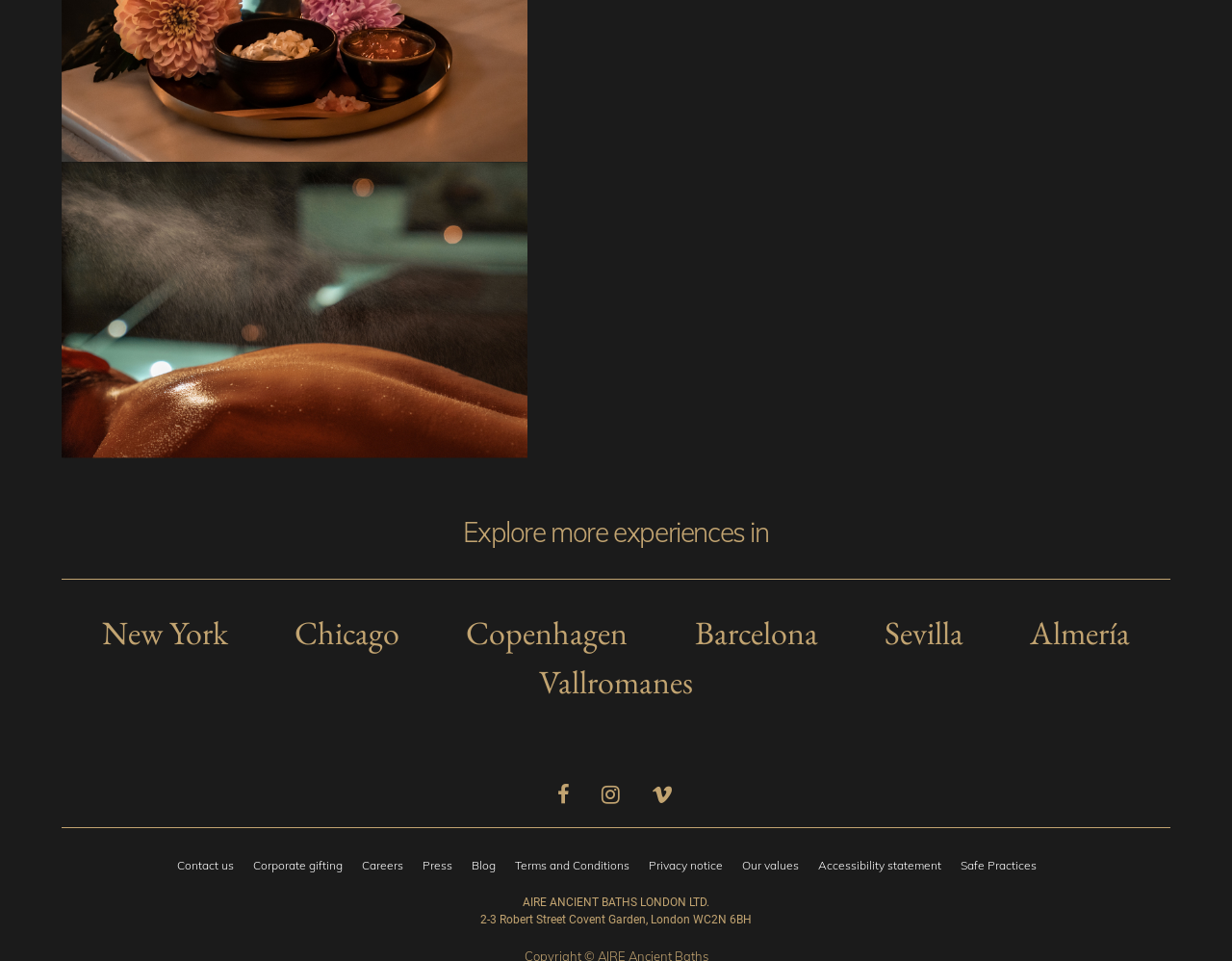What is the company name at the bottom of the page?
Please give a detailed and elaborate explanation in response to the question.

I looked at the bottom of the page and found the company name 'AIRE ANCIENT BATHS LONDON LTD.' in a static text element.